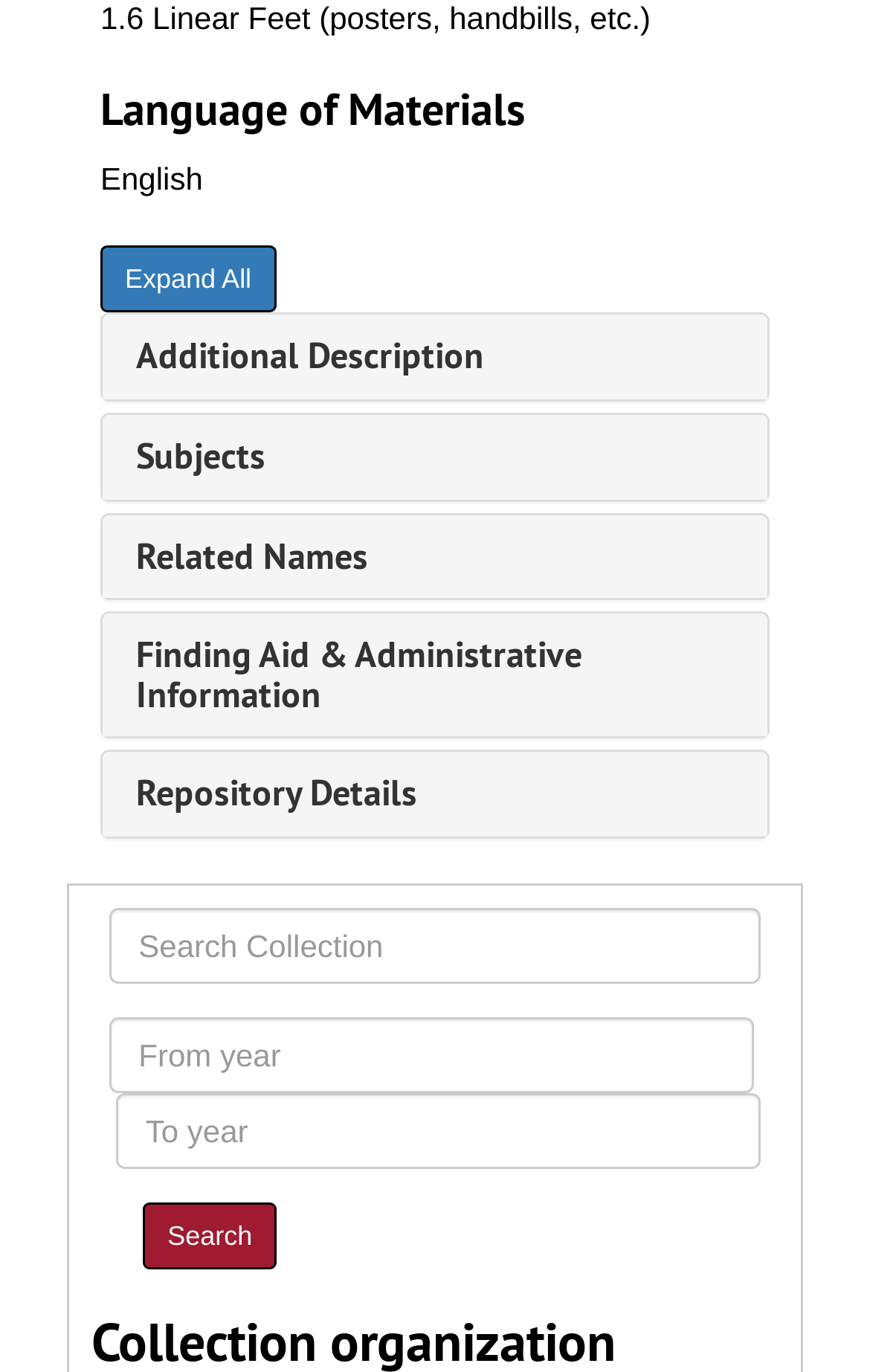Identify the coordinates of the bounding box for the element described below: "Finding Aid & Administrative Information". Return the coordinates as four float numbers between 0 and 1: [left, top, right, bottom].

[0.156, 0.46, 0.669, 0.523]